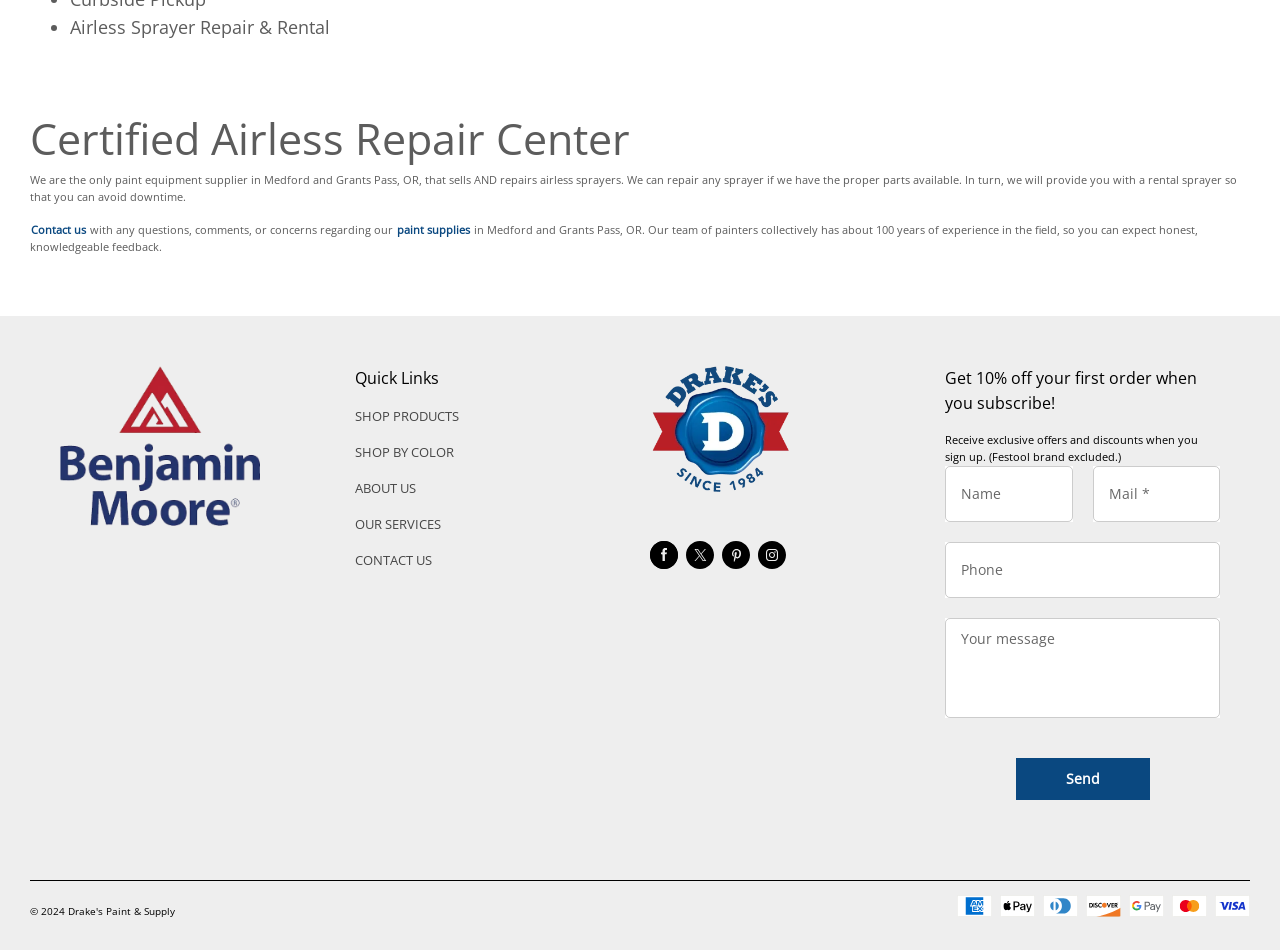What is the benefit of subscribing to the newsletter?
Please give a detailed and elaborate explanation in response to the question.

The benefit of subscribing to the newsletter can be found in the section that says 'Get 10% off your first order when you subscribe!' which suggests that subscribers will receive a 10% discount on their first order.